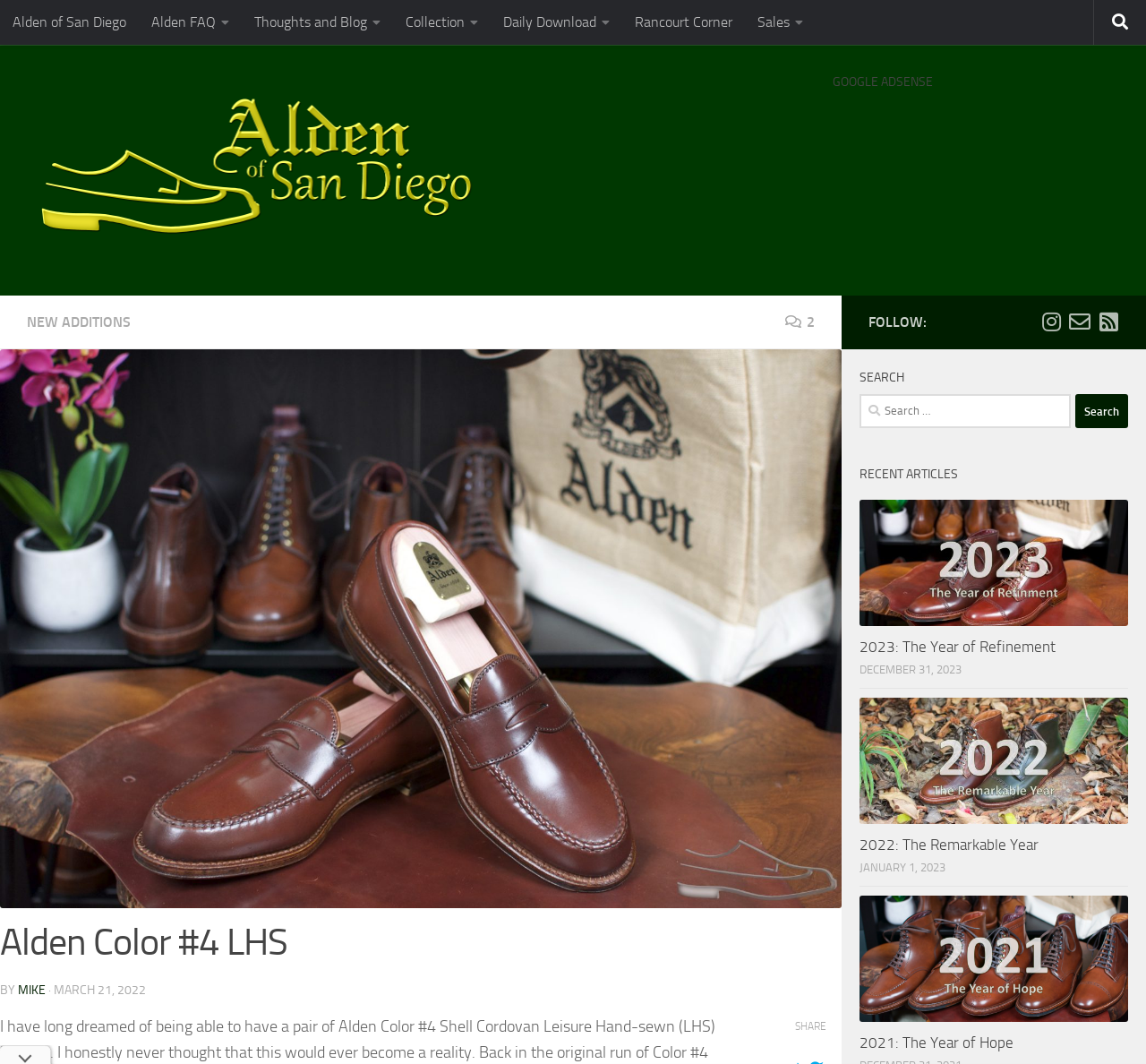How many social media links are there?
Identify the answer in the screenshot and reply with a single word or phrase.

3